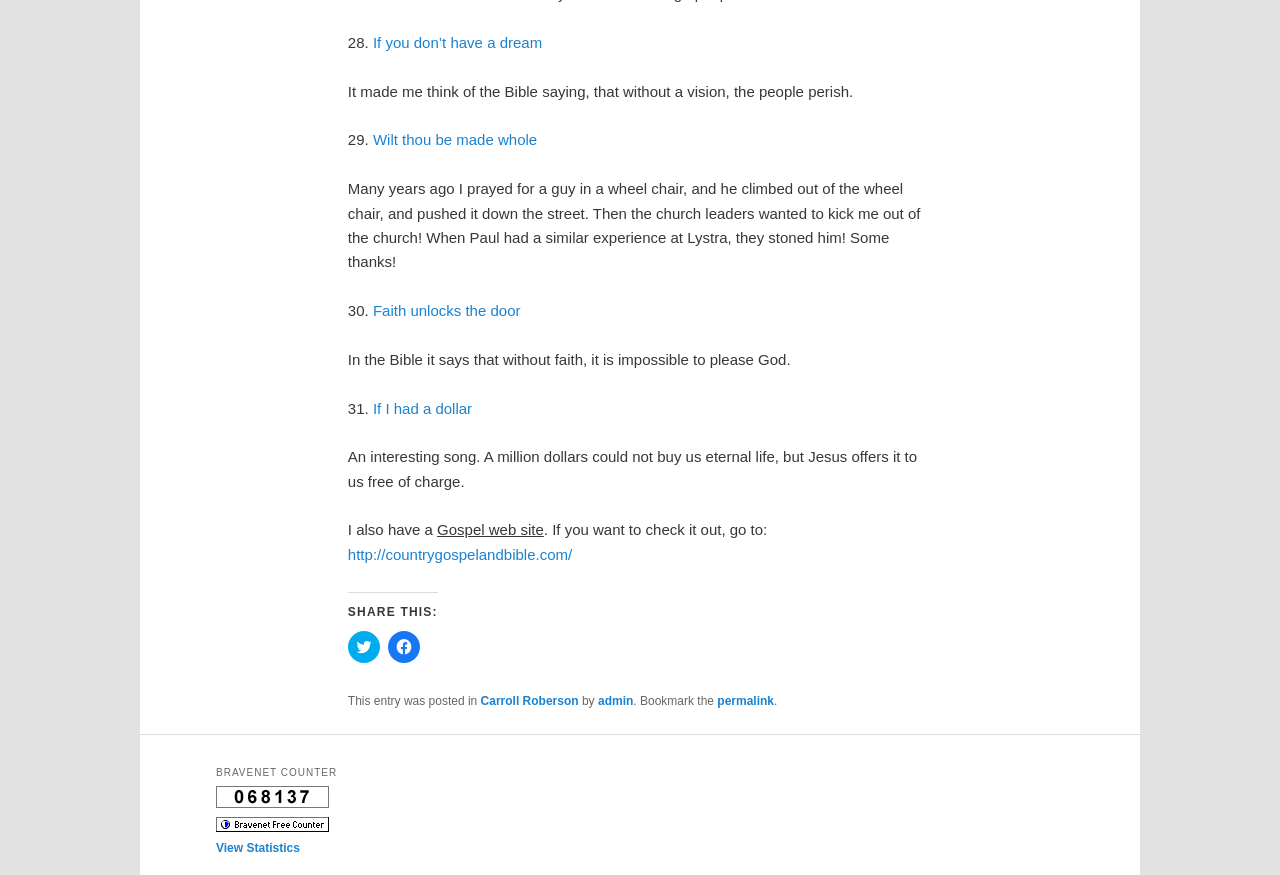What is the purpose of the 'SHARE THIS:' section?
Using the information presented in the image, please offer a detailed response to the question.

The 'SHARE THIS:' section contains links to share the content on Twitter and Facebook, which suggests that the purpose of this section is to allow users to share the content on social media platforms.